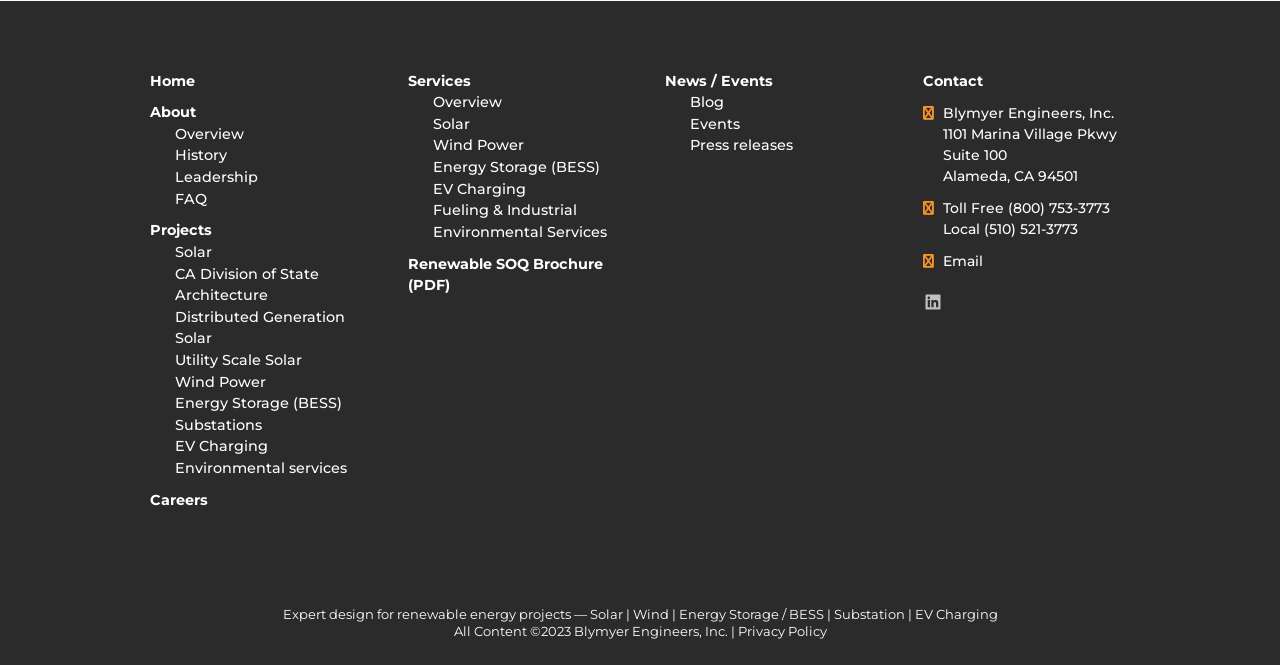With reference to the screenshot, provide a detailed response to the question below:
What is the company name?

I found the company name by looking at the top section of the webpage, where the company's address and contact information are listed. The company name is displayed prominently as 'Blymyer Engineers, Inc.'.